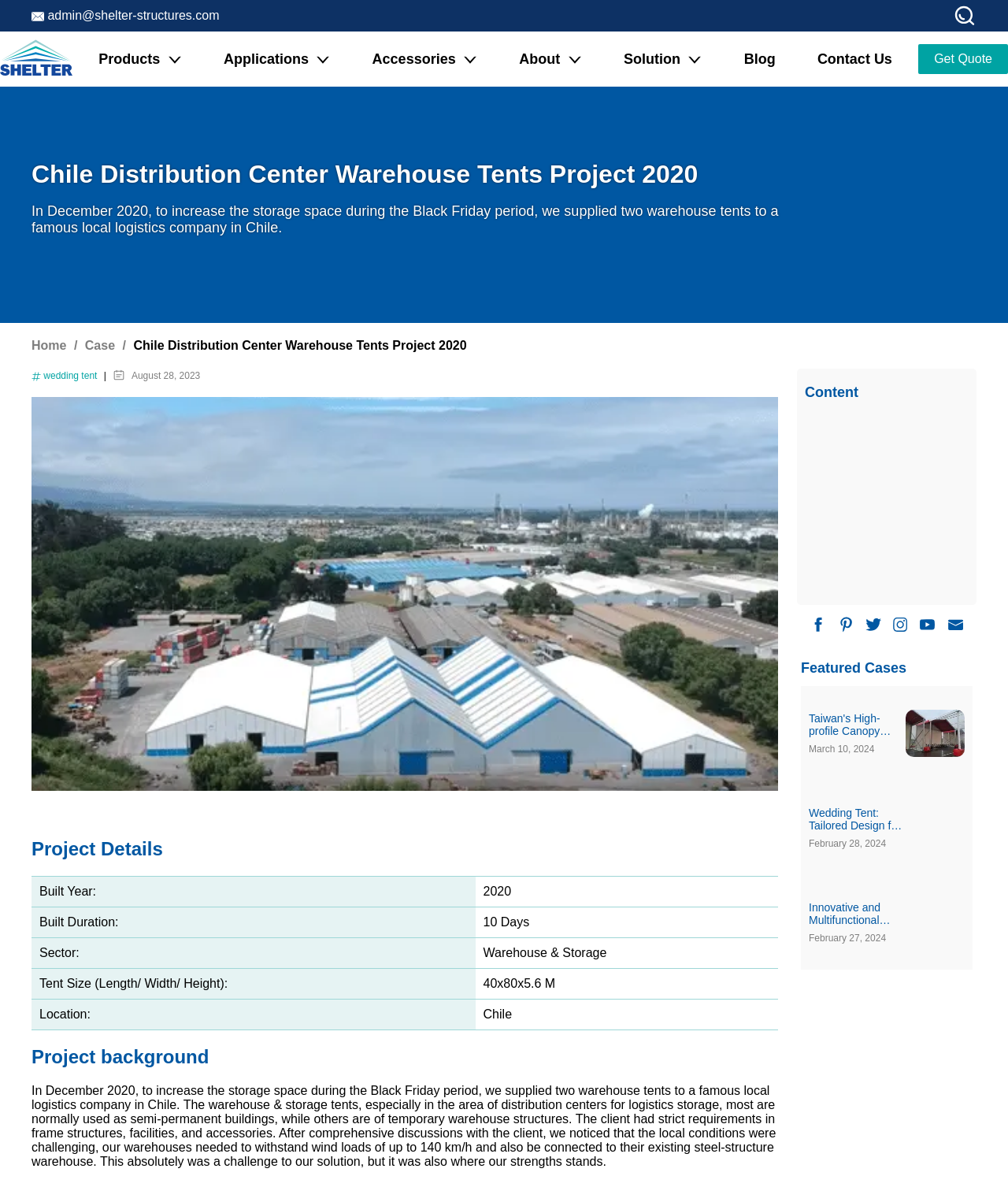With reference to the screenshot, provide a detailed response to the question below:
What is the topic of the 'Blog' link?

The 'Blog' link is likely a section of the website where Shelter Structures publishes news, updates, and articles related to their products, services, and industry trends.